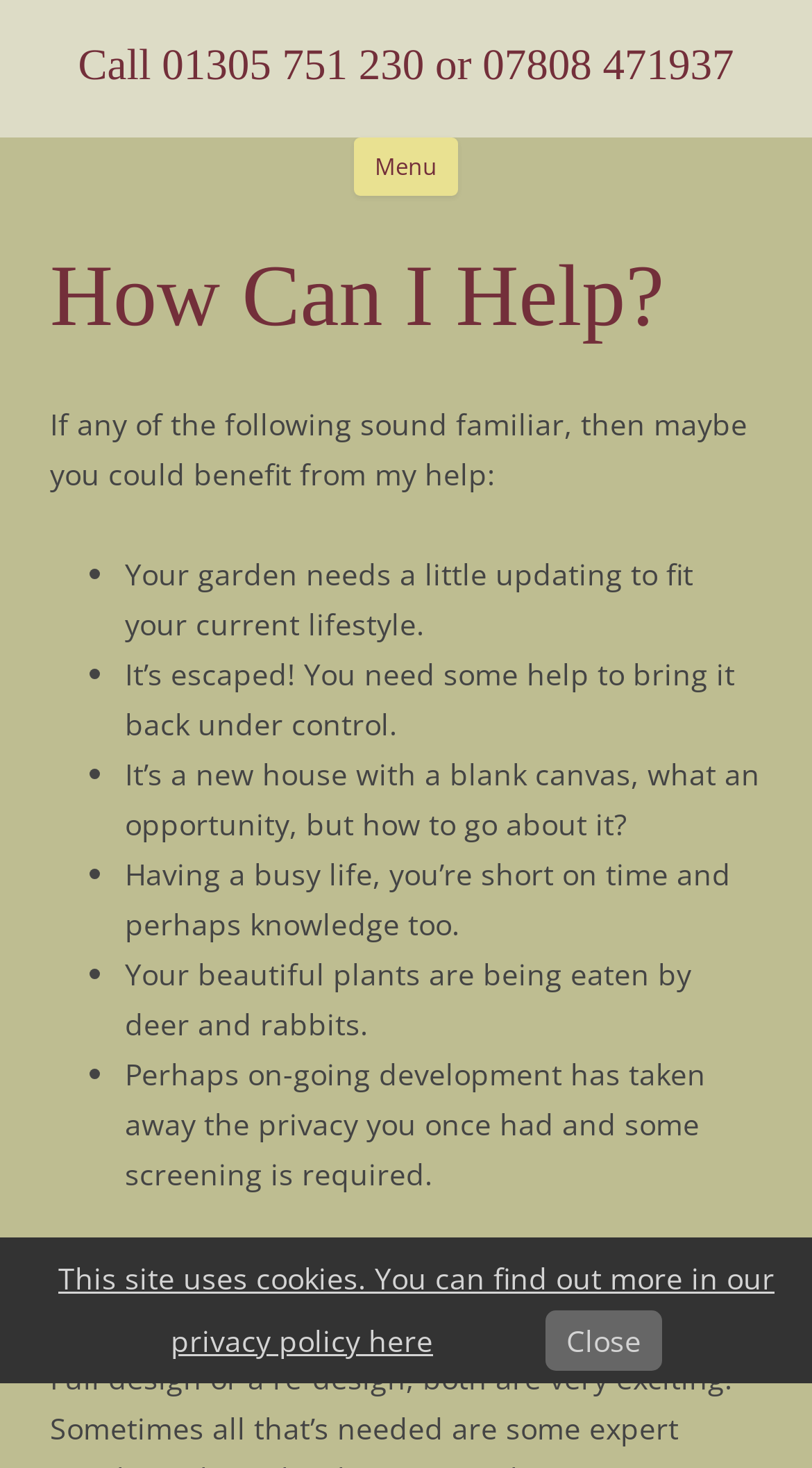Examine the image and give a thorough answer to the following question:
What is the purpose of the webpage?

I inferred the purpose of the webpage by reading the introductory text, which suggests that the author can help with garden design issues, and by looking at the overall structure of the webpage, which appears to be offering a service.